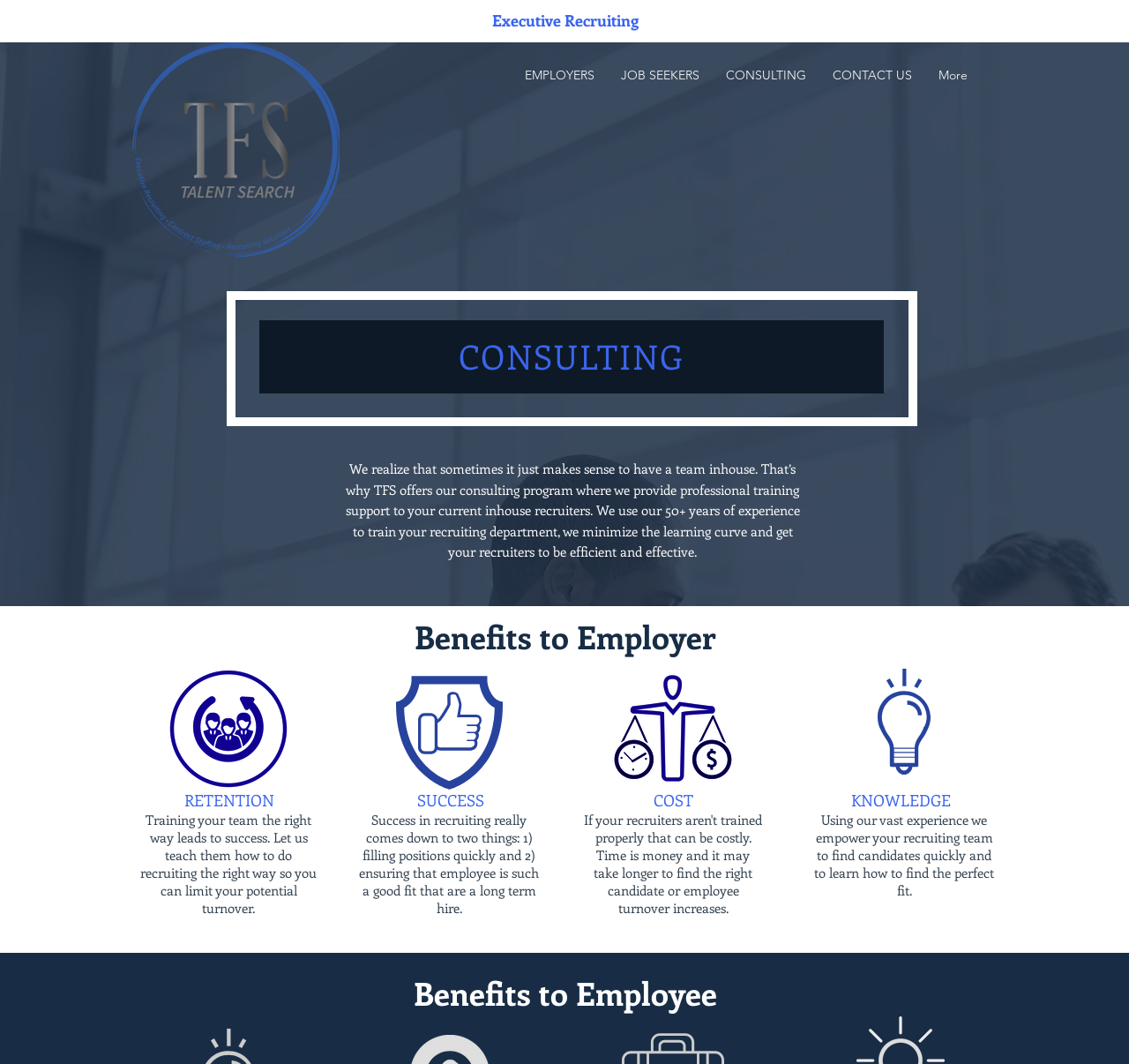What is the benefit to employers?
From the image, provide a succinct answer in one word or a short phrase.

COST